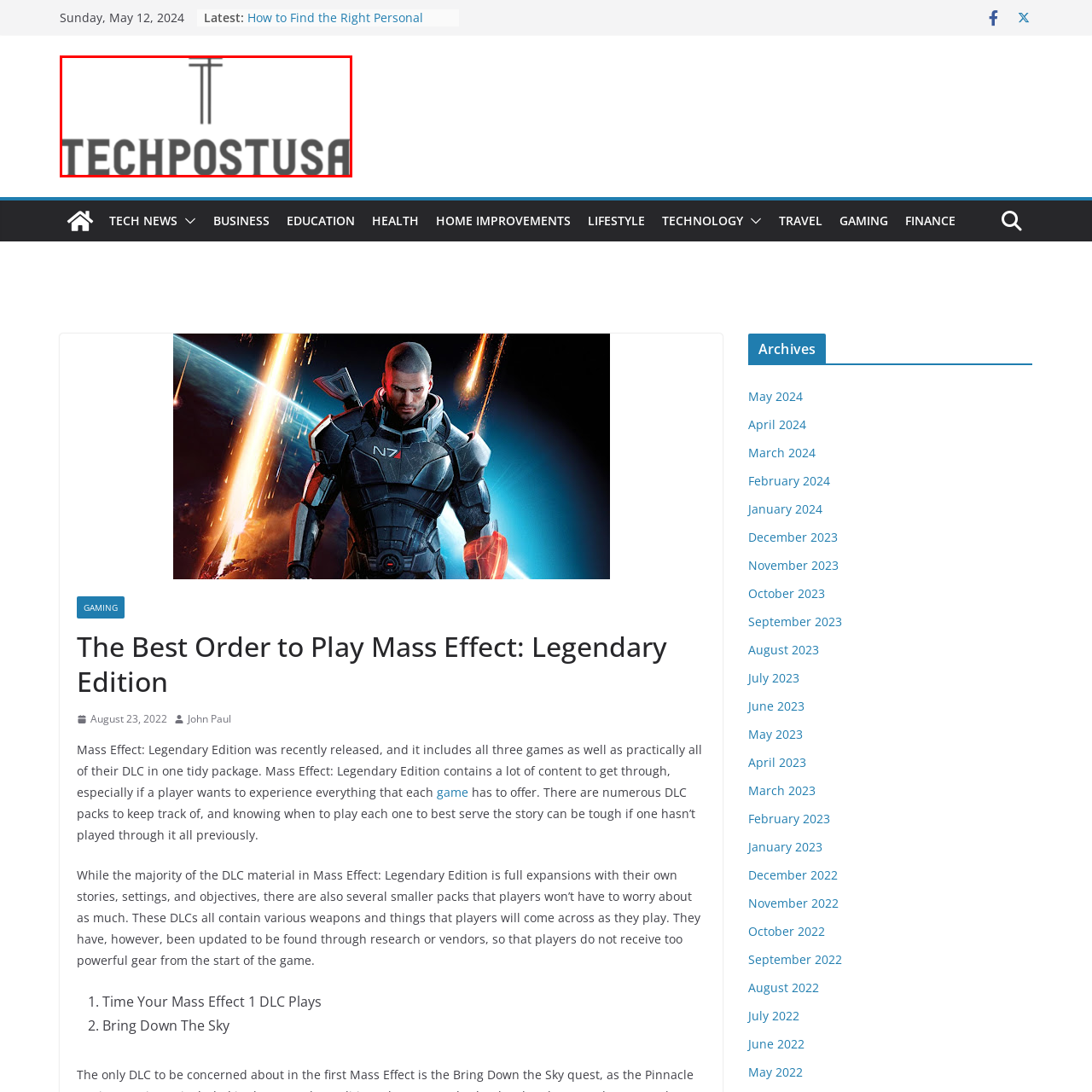What topics does Tech Post USA focus on?
Check the image inside the red bounding box and provide your answer in a single word or short phrase.

Technology, business, education, and sports